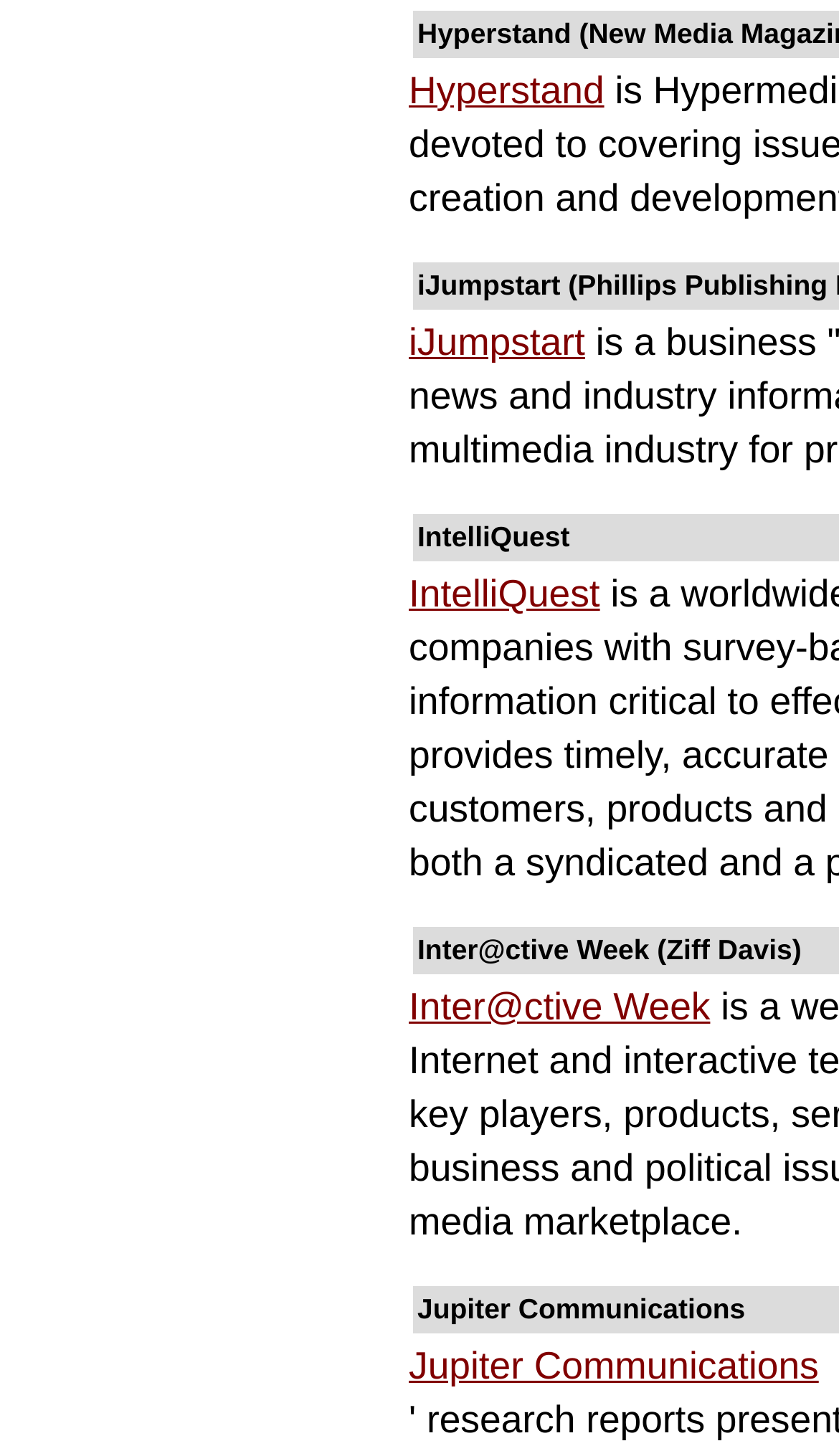Locate the UI element that matches the description IntelliQuest in the webpage screenshot. Return the bounding box coordinates in the format (top-left x, top-left y, bottom-right x, bottom-right y), with values ranging from 0 to 1.

[0.487, 0.393, 0.715, 0.422]